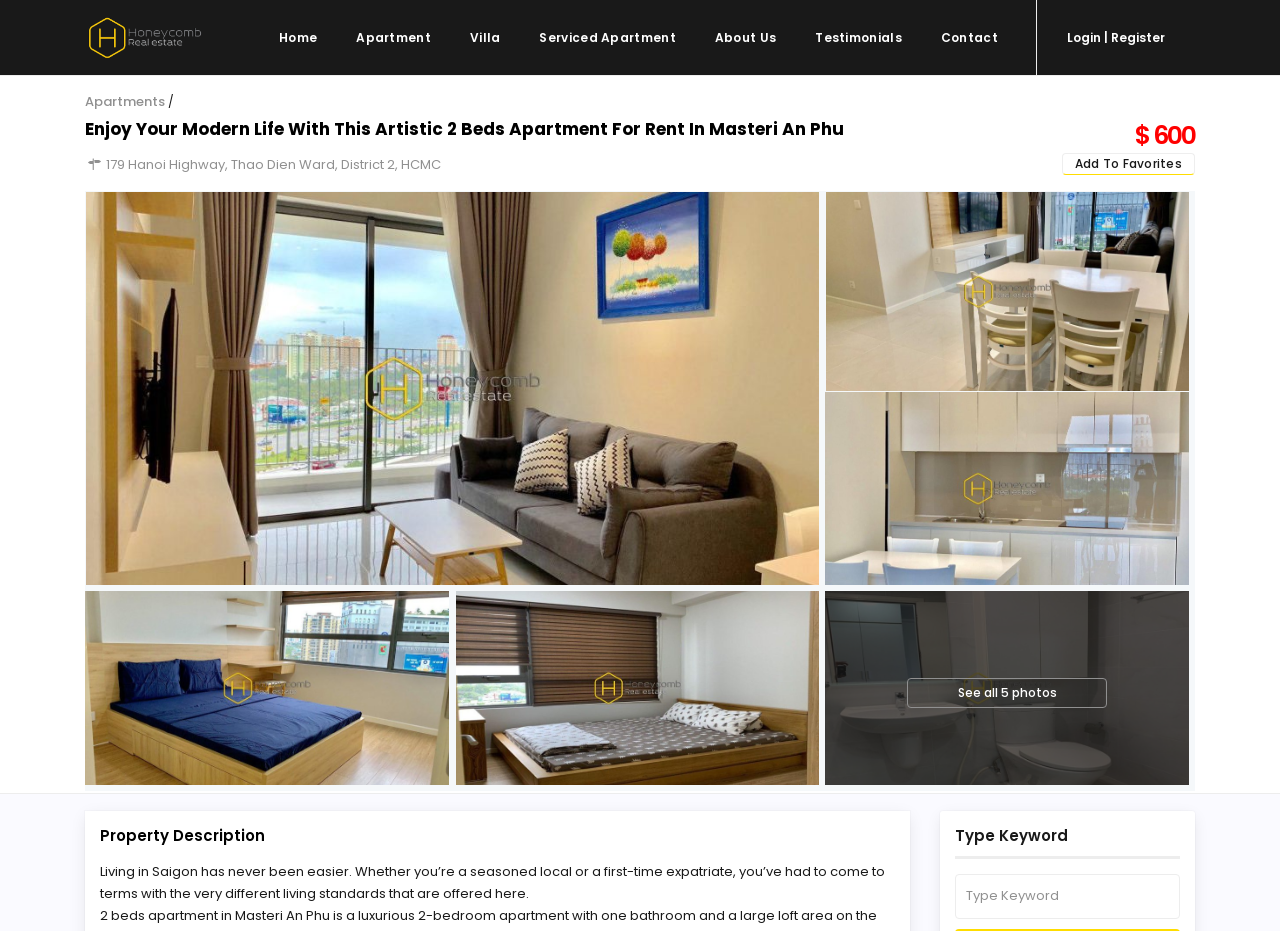Given the webpage screenshot and the description, determine the bounding box coordinates (top-left x, top-left y, bottom-right x, bottom-right y) that define the location of the UI element matching this description: Villa

[0.353, 0.0, 0.405, 0.081]